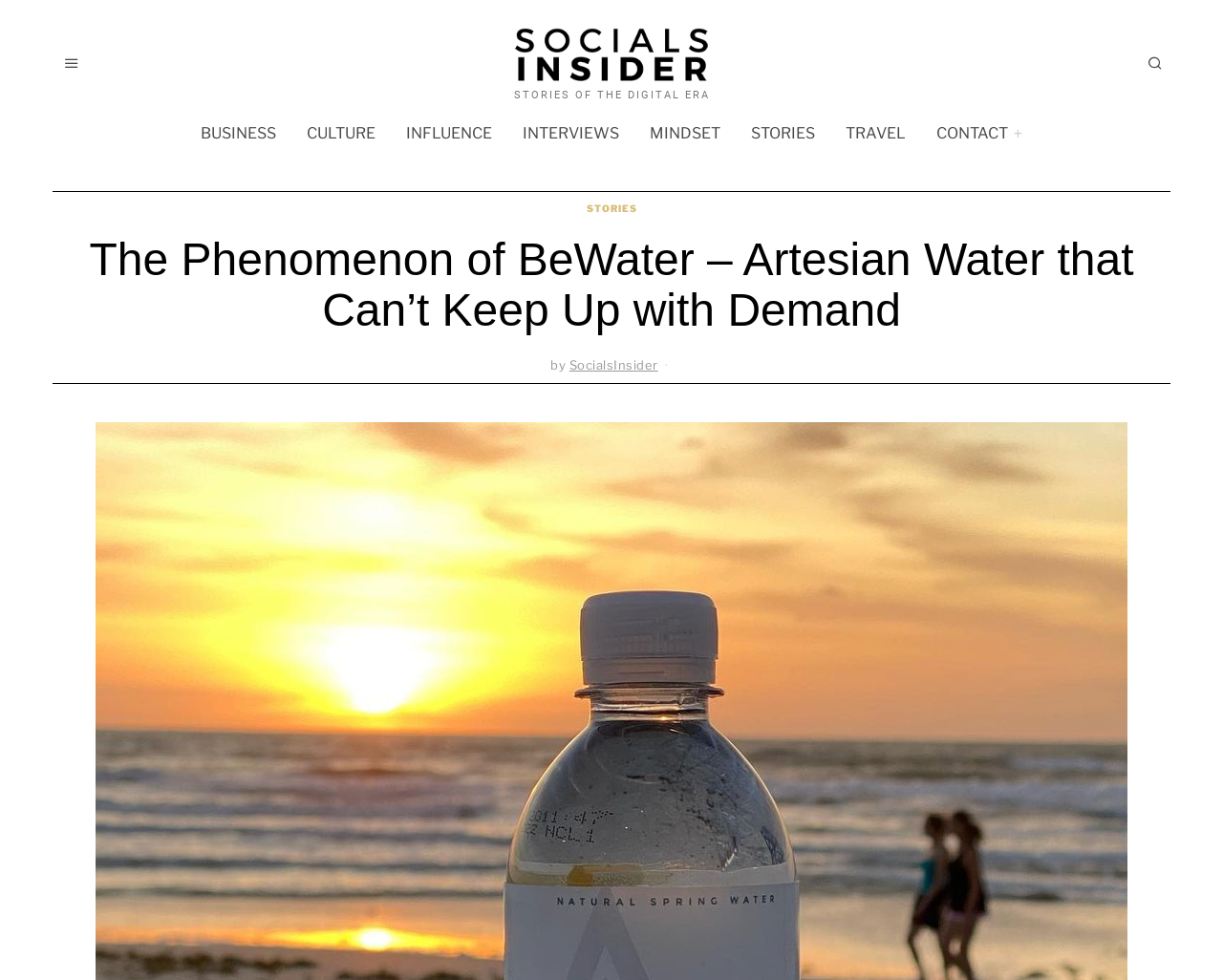Locate the bounding box coordinates of the clickable area needed to fulfill the instruction: "go to CONTACT page".

[0.755, 0.117, 0.847, 0.156]